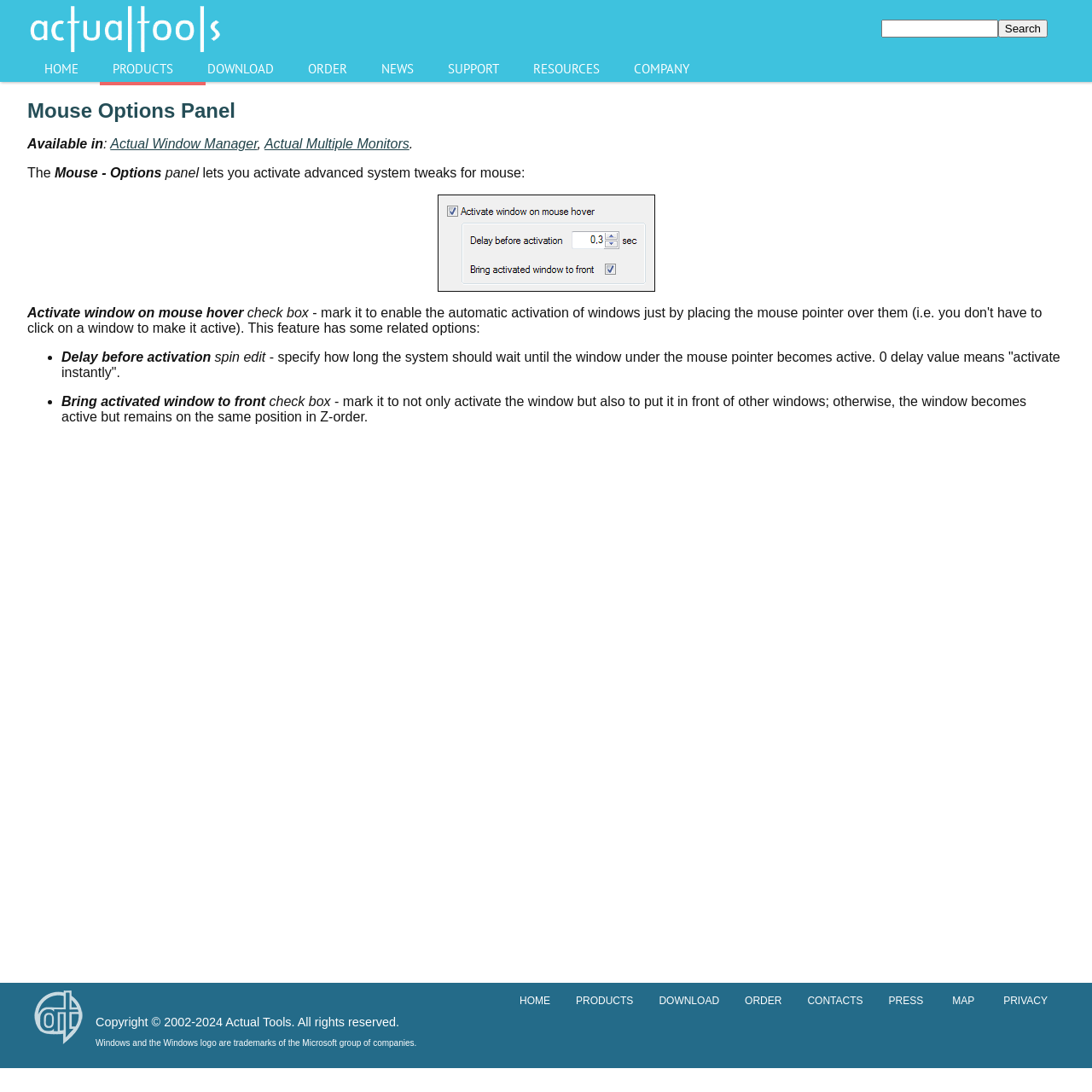What is the company name mentioned at the bottom of the webpage?
Give a single word or phrase as your answer by examining the image.

Actual Tools